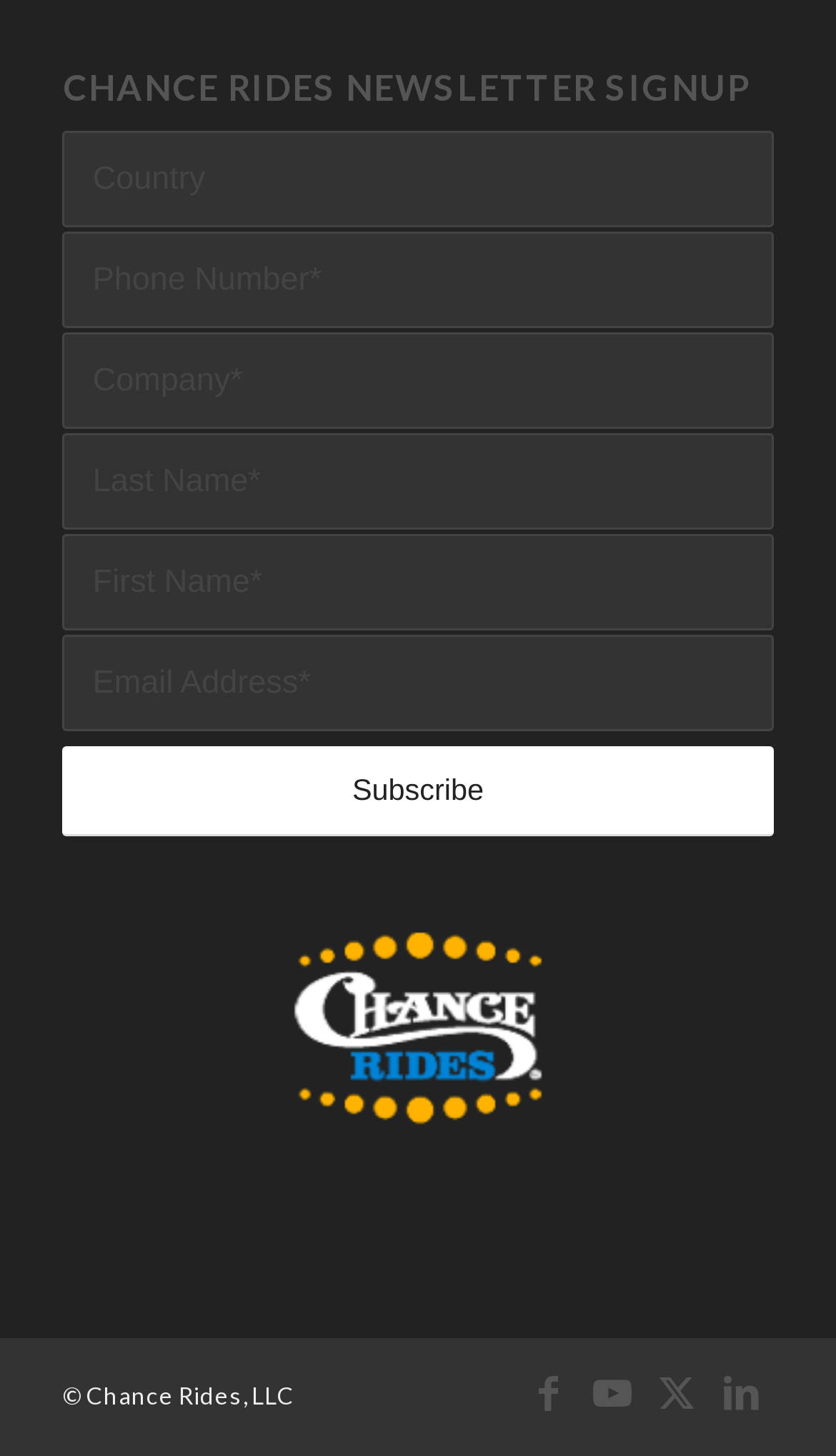Determine the bounding box coordinates of the section I need to click to execute the following instruction: "View LinkedIn profile". Provide the coordinates as four float numbers between 0 and 1, i.e., [left, top, right, bottom].

[0.848, 0.934, 0.925, 0.978]